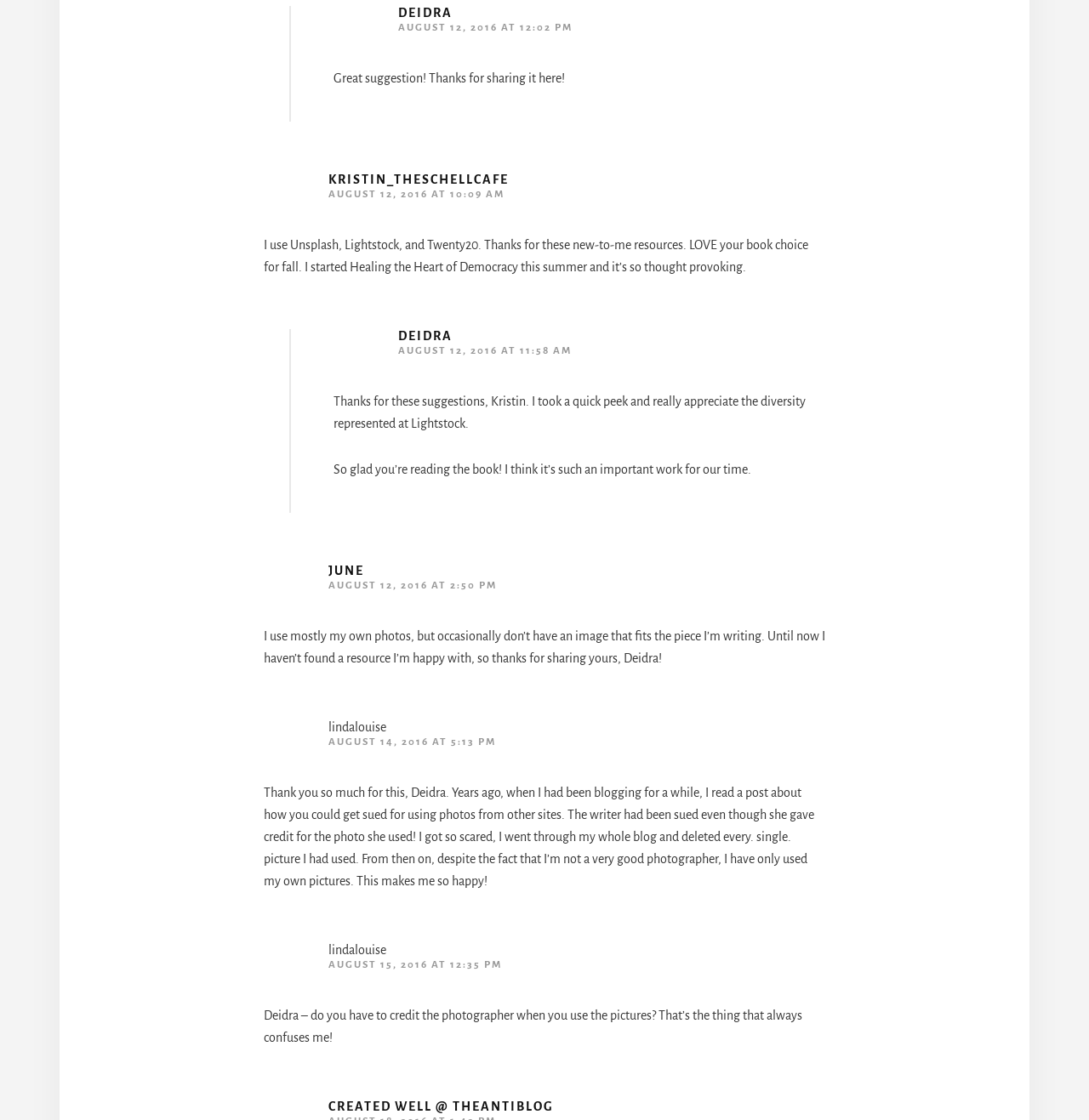Who is the author of the comment 'Thank you so much for this, Deidra.'?
From the image, provide a succinct answer in one word or a short phrase.

lindalouise